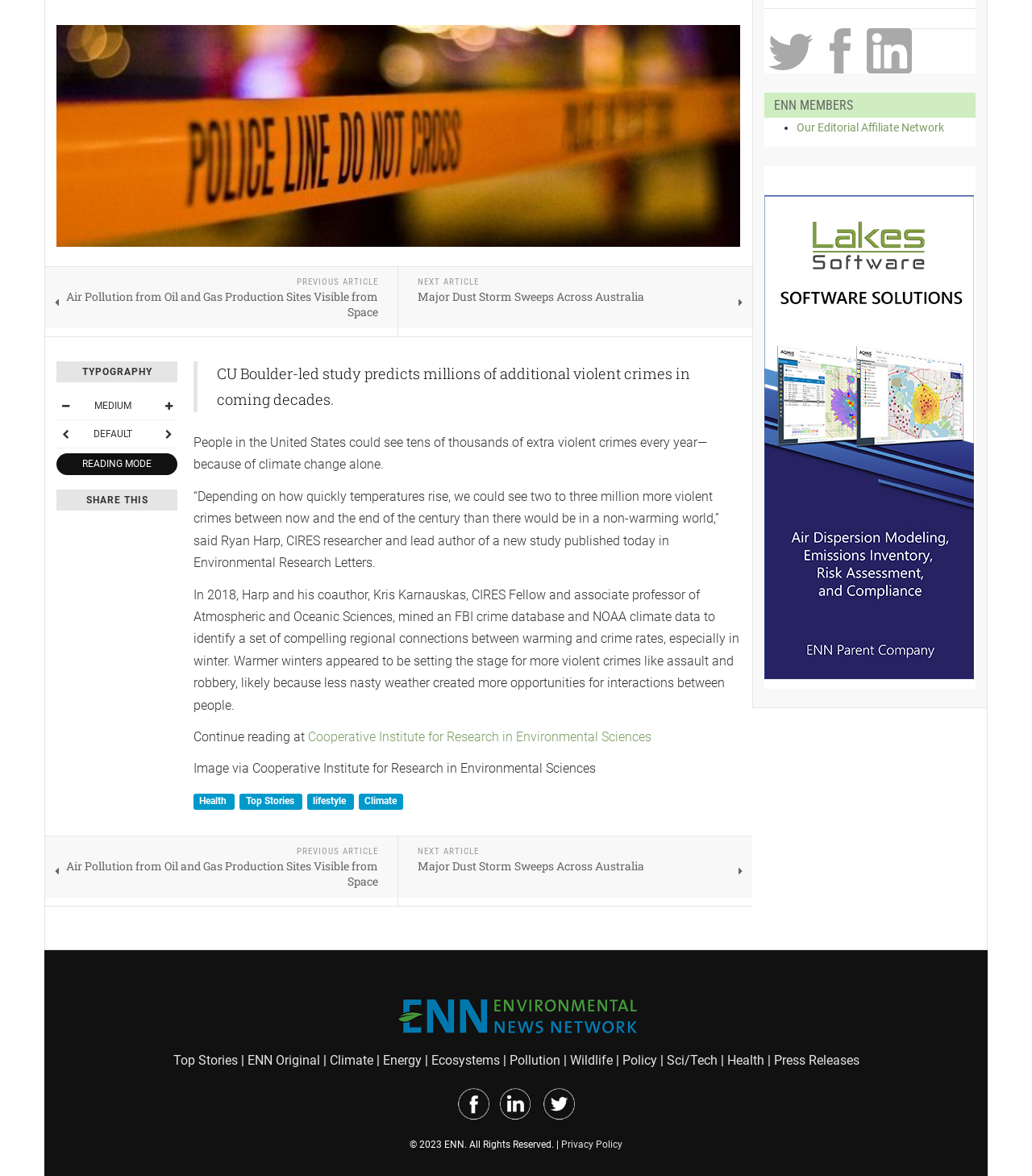Extract the bounding box coordinates for the UI element described as: "Top Stories".

[0.168, 0.895, 0.23, 0.908]